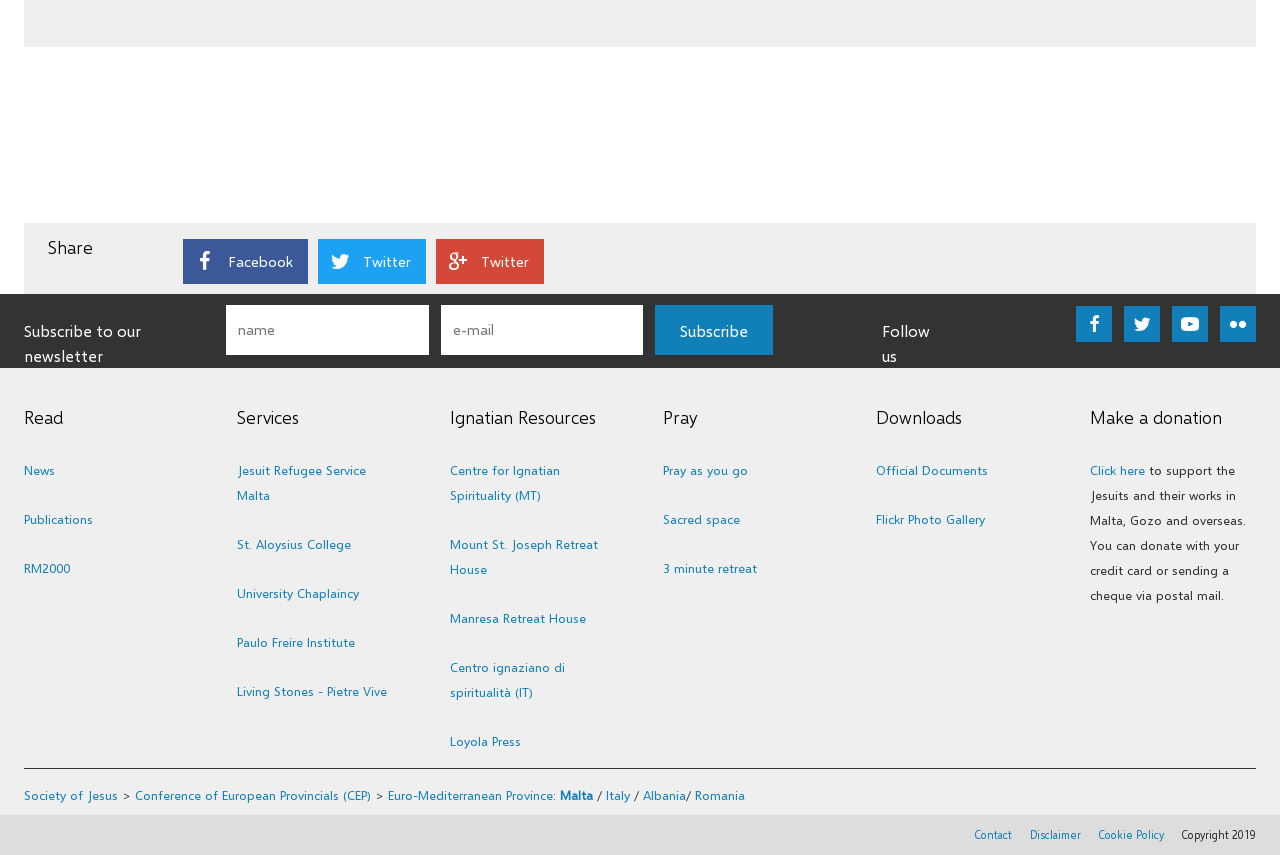Find the bounding box coordinates of the clickable region needed to perform the following instruction: "Follow us on Facebook". The coordinates should be provided as four float numbers between 0 and 1, i.e., [left, top, right, bottom].

[0.841, 0.358, 0.869, 0.4]